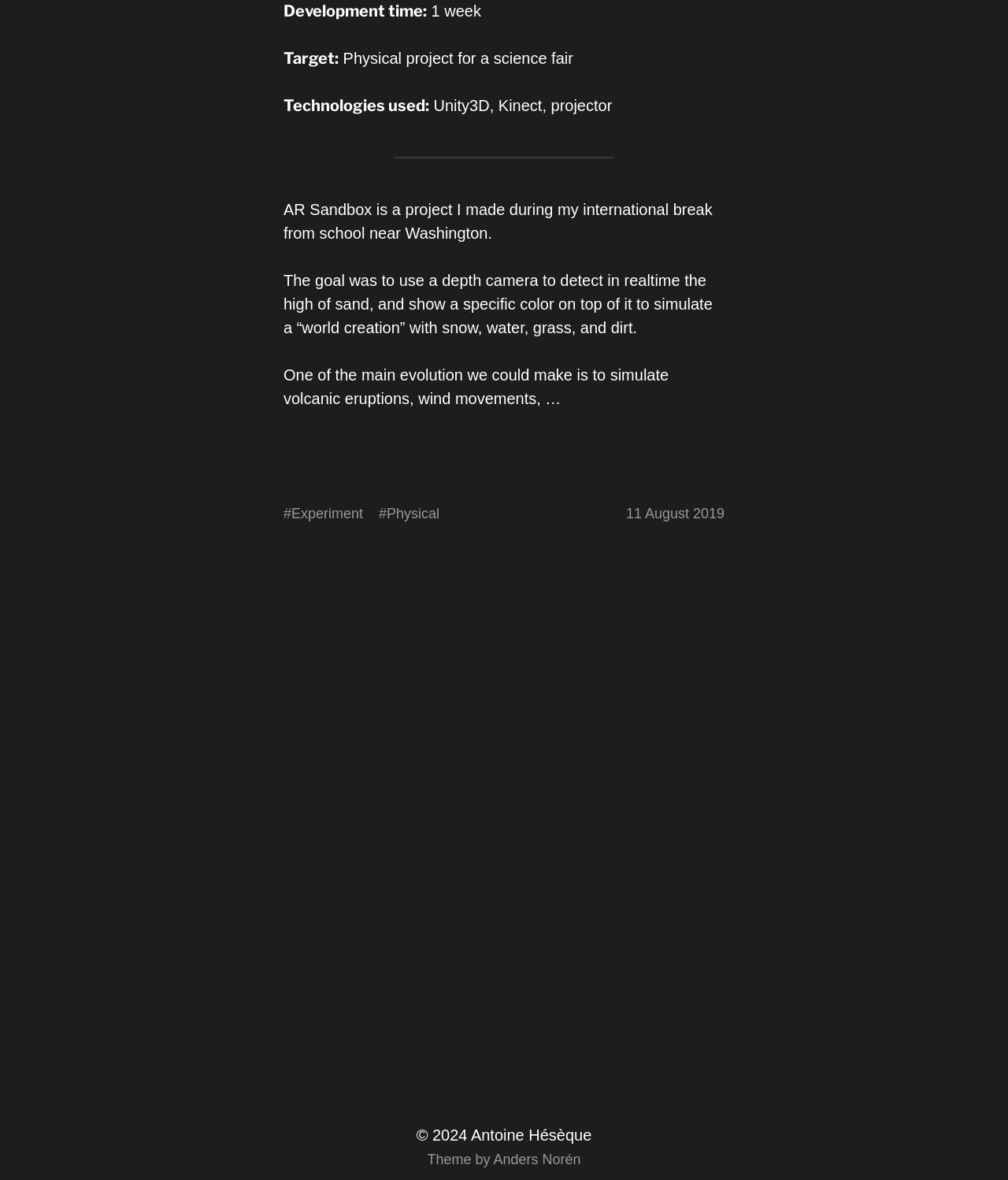Given the description "Antoine Hésèque", provide the bounding box coordinates of the corresponding UI element.

[0.467, 0.955, 0.587, 0.97]